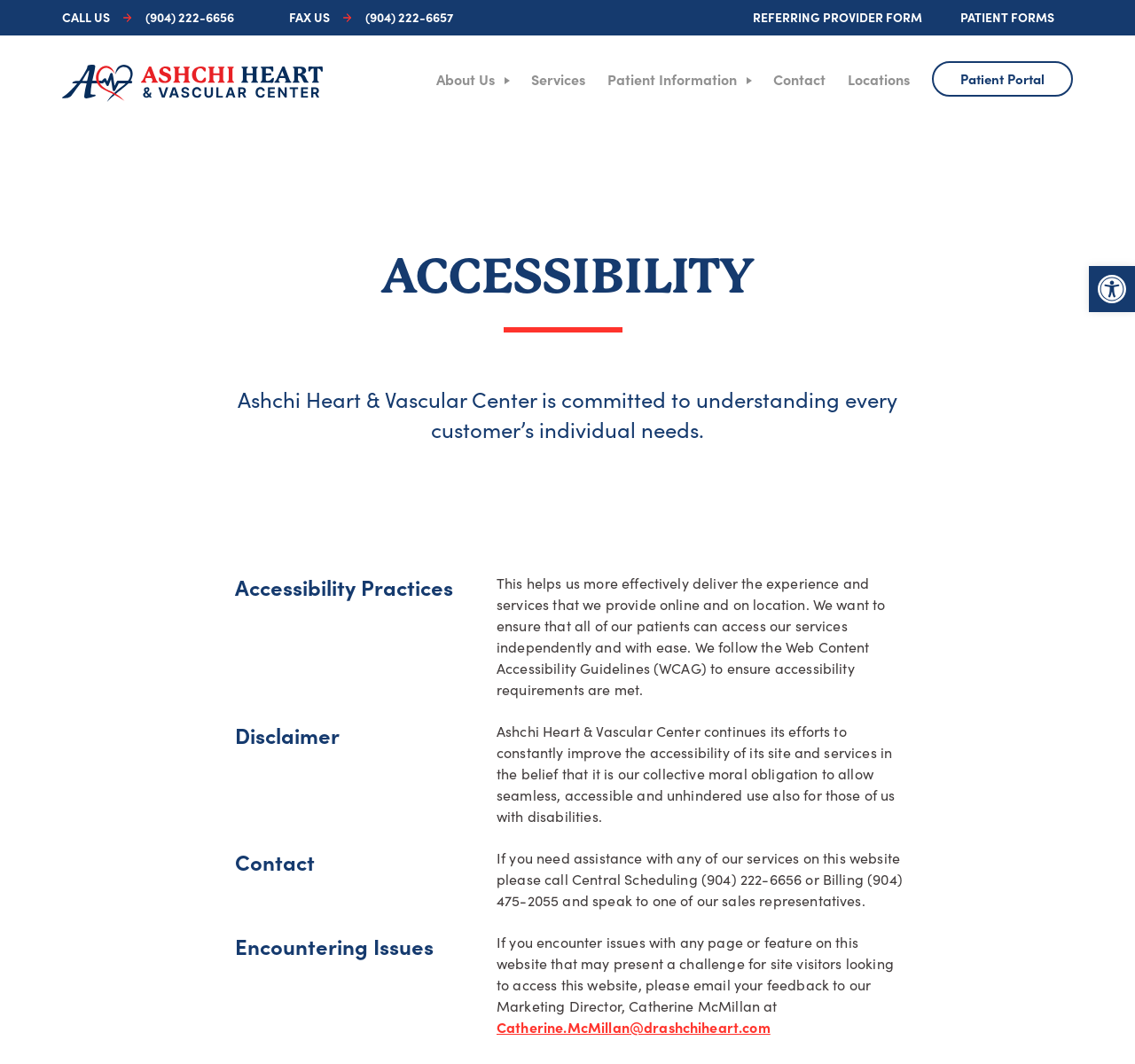What is the phone number to call for assistance?
Using the image, elaborate on the answer with as much detail as possible.

I found the phone number by looking at the 'Contact' section, where it says 'If you need assistance with any of our services on this website please call Central Scheduling (904) 222-6656...'.